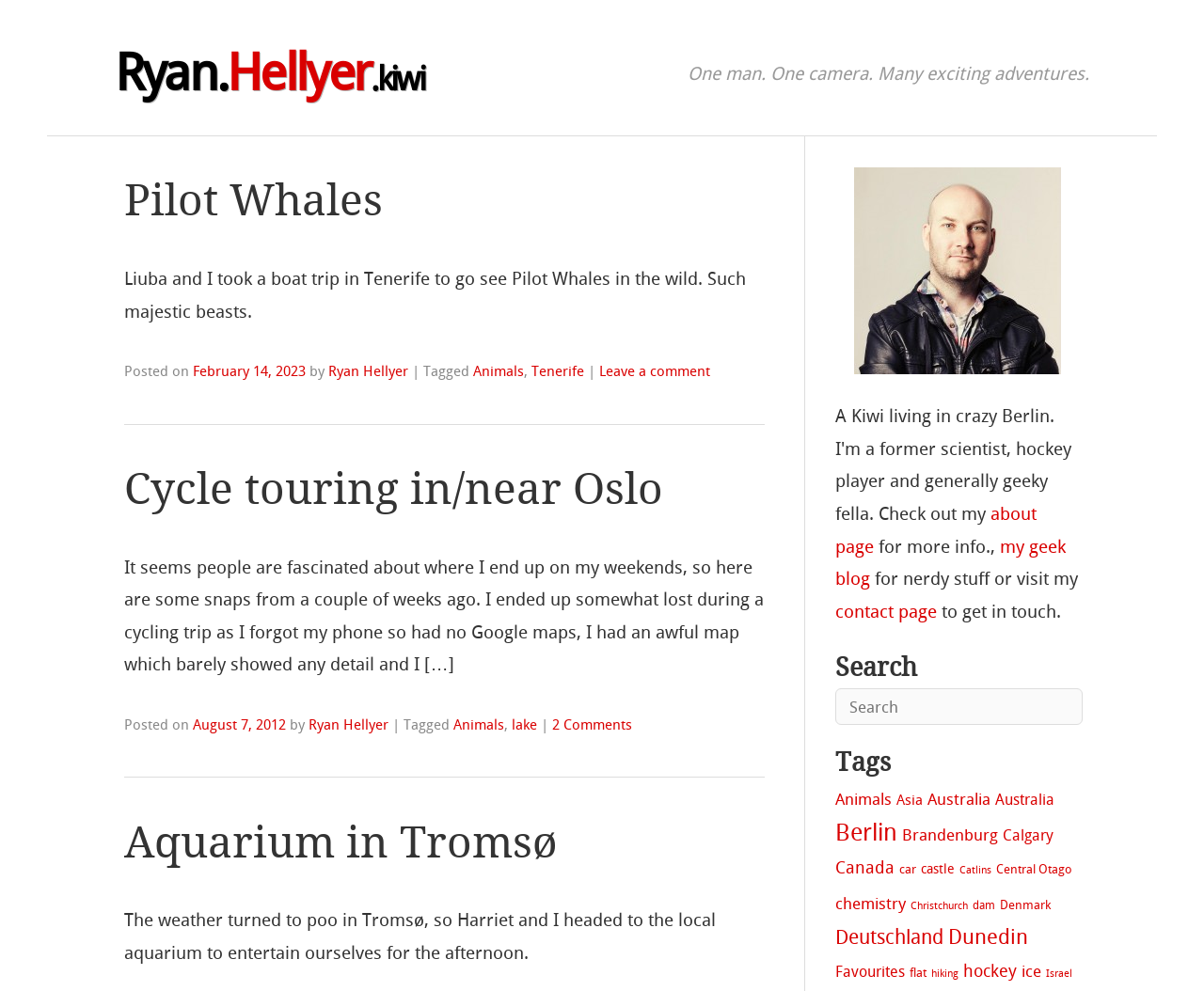Specify the bounding box coordinates of the region I need to click to perform the following instruction: "Search for something". The coordinates must be four float numbers in the range of 0 to 1, i.e., [left, top, right, bottom].

[0.694, 0.694, 0.899, 0.732]